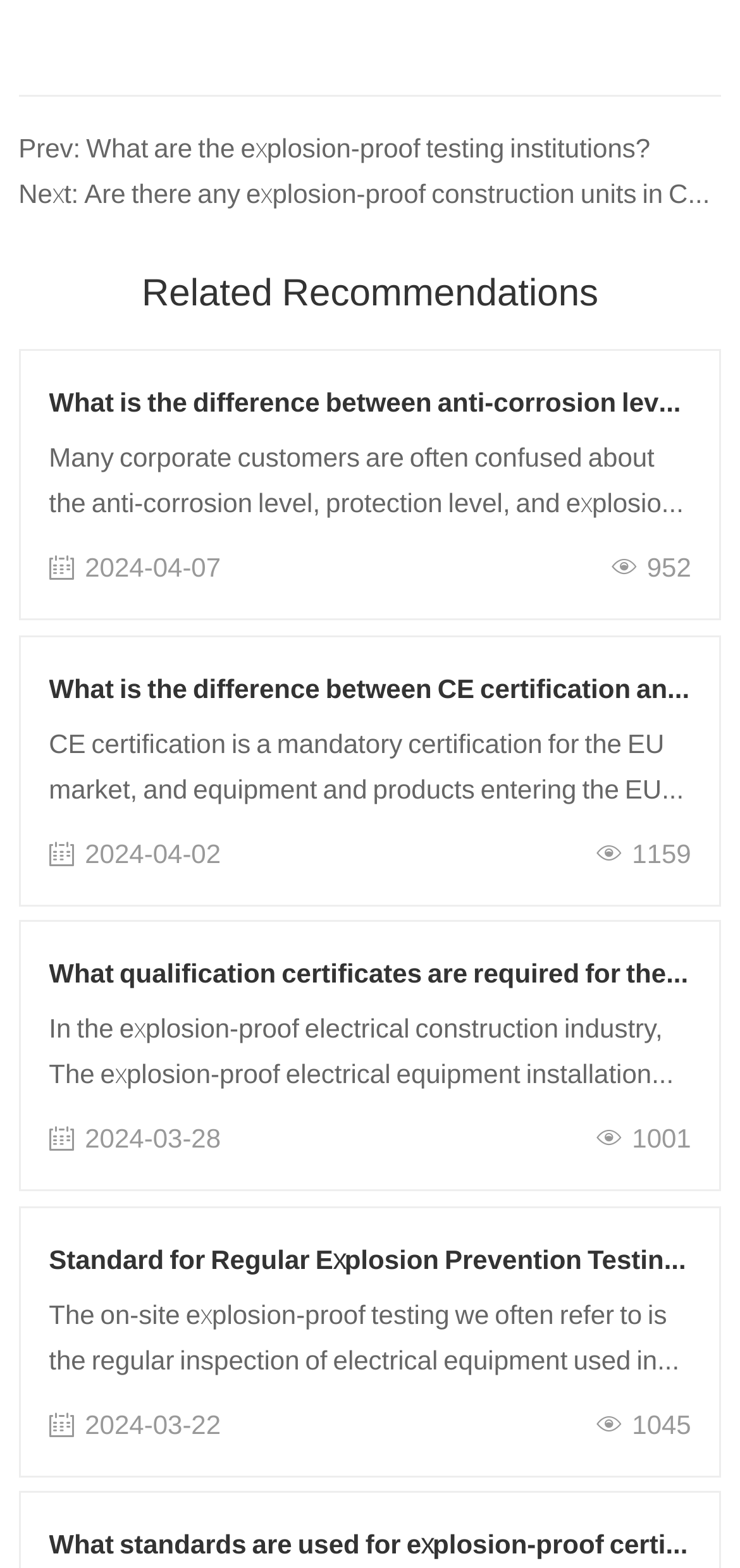What is the date of the latest article?
Please use the image to provide an in-depth answer to the question.

I looked at the dates mentioned in the OCR text of the links and found that the latest date is 2024-04-07, which is mentioned in the first link.